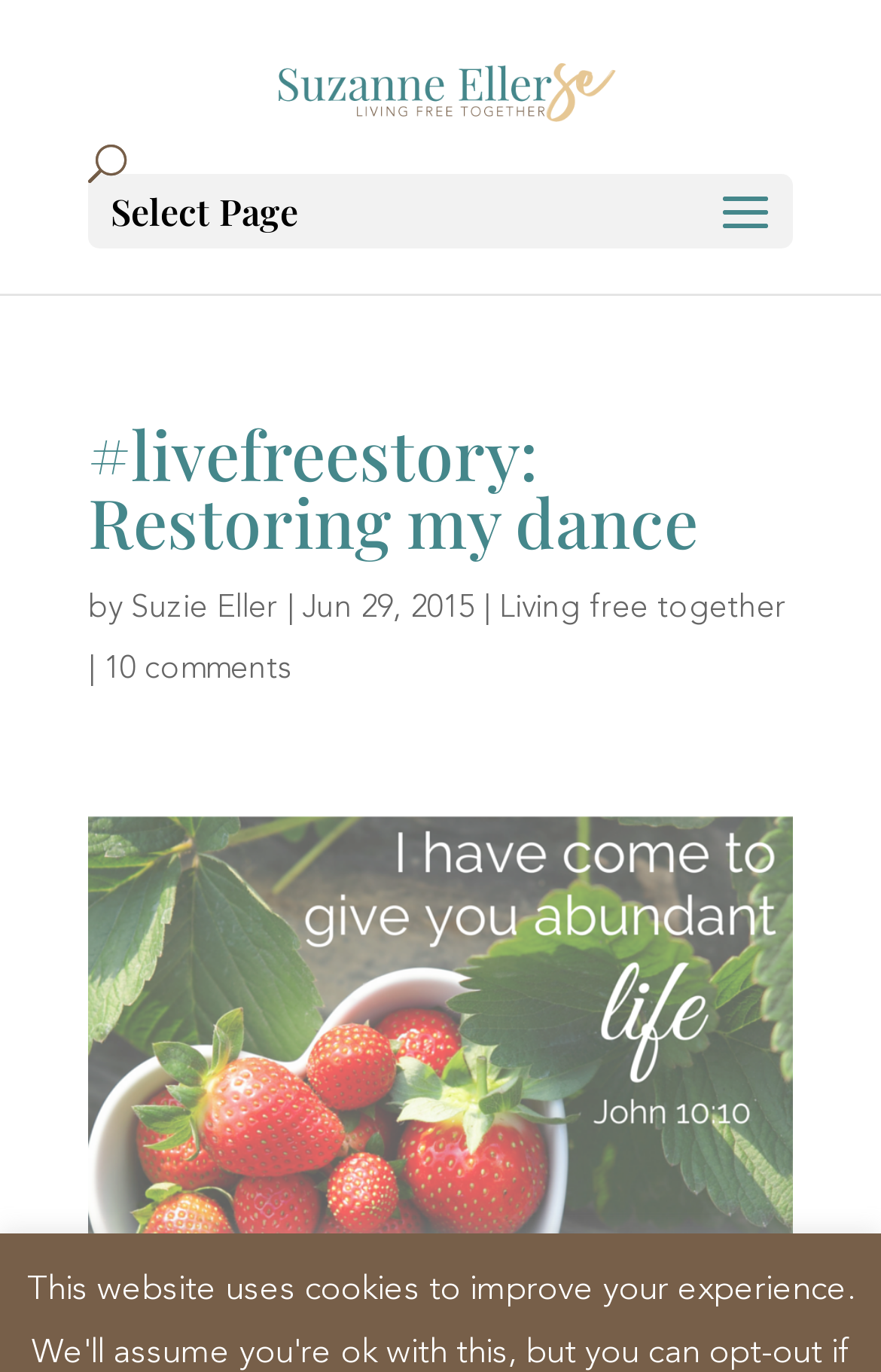What is the category of the article?
Examine the image and give a concise answer in one word or a short phrase.

Living free together